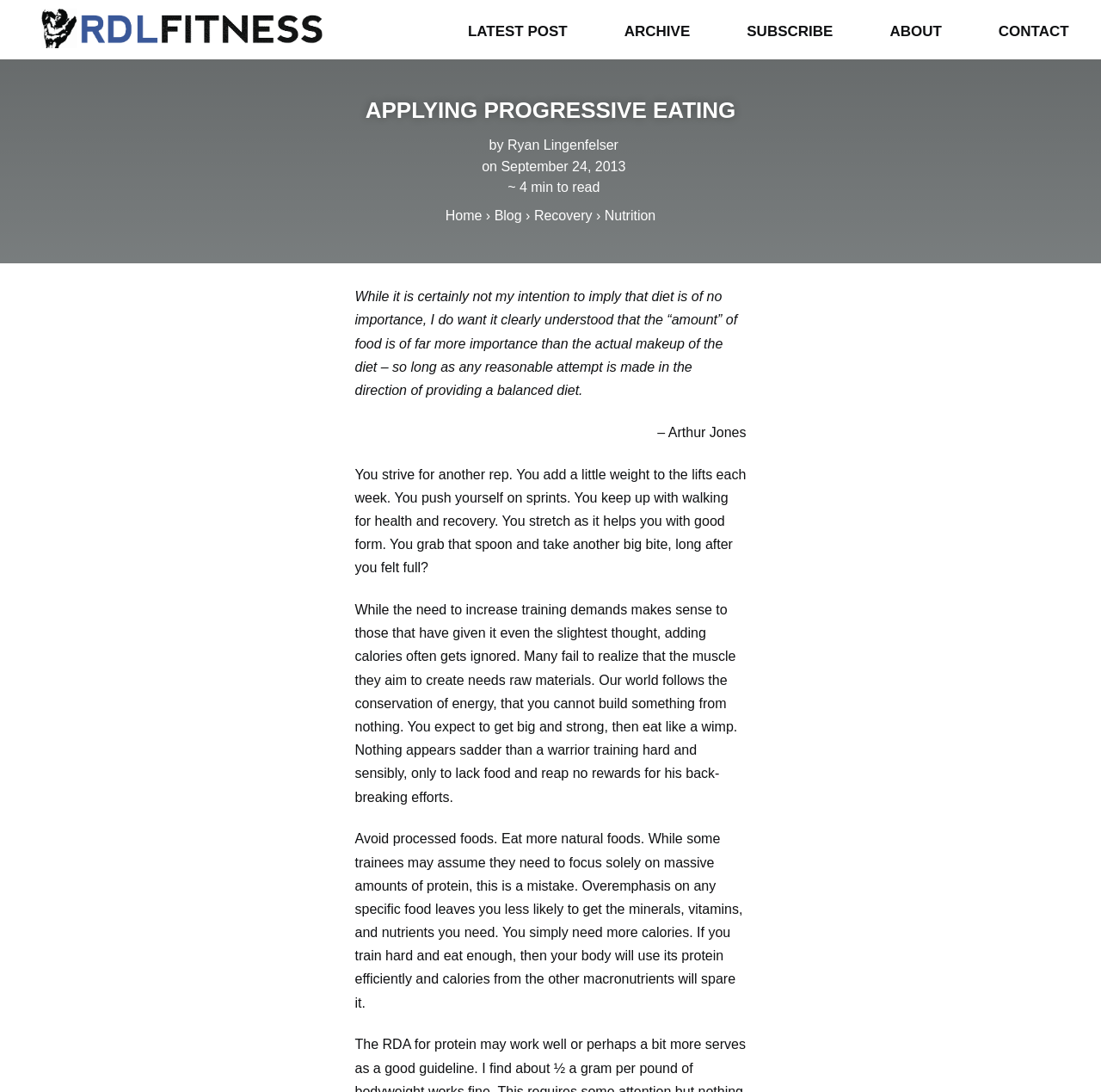What is the estimated reading time of the current article?
Please provide a single word or phrase answer based on the image.

4 min